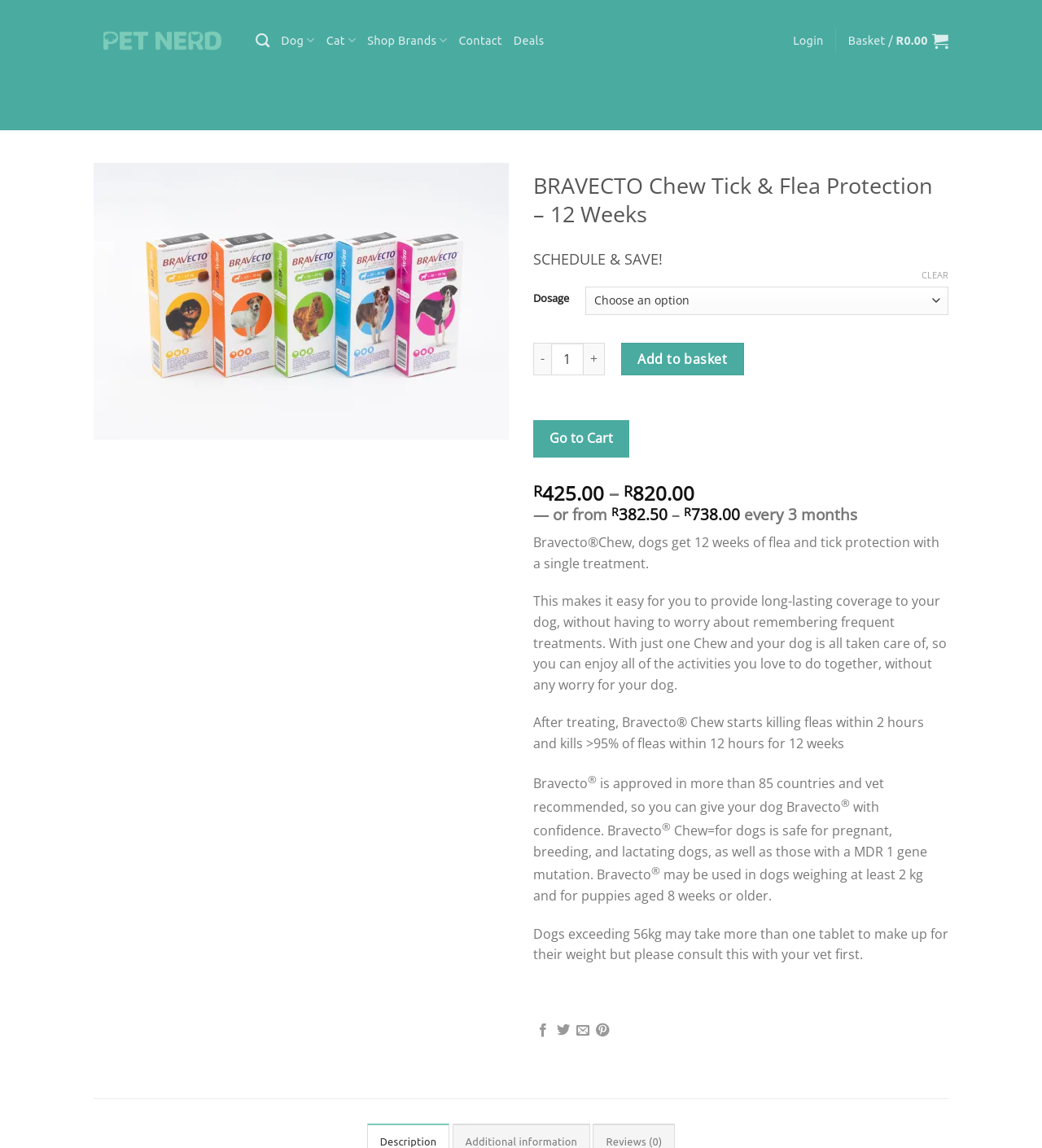Please give the bounding box coordinates of the area that should be clicked to fulfill the following instruction: "Search for products". The coordinates should be in the format of four float numbers from 0 to 1, i.e., [left, top, right, bottom].

[0.245, 0.021, 0.259, 0.05]